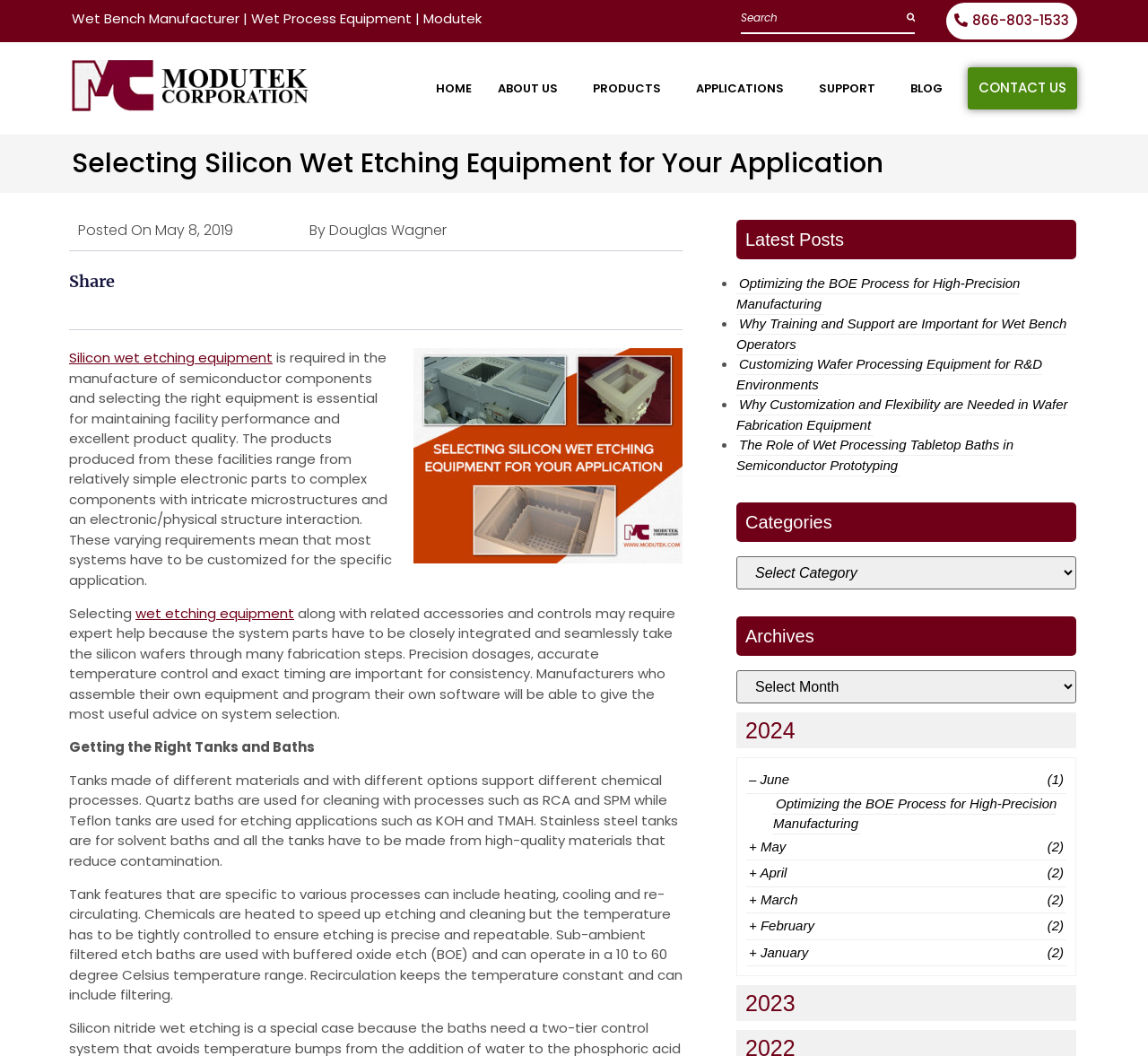Provide the bounding box coordinates of the HTML element described by the text: "Silicon wet etching equipment". The coordinates should be in the format [left, top, right, bottom] with values between 0 and 1.

[0.06, 0.33, 0.238, 0.348]